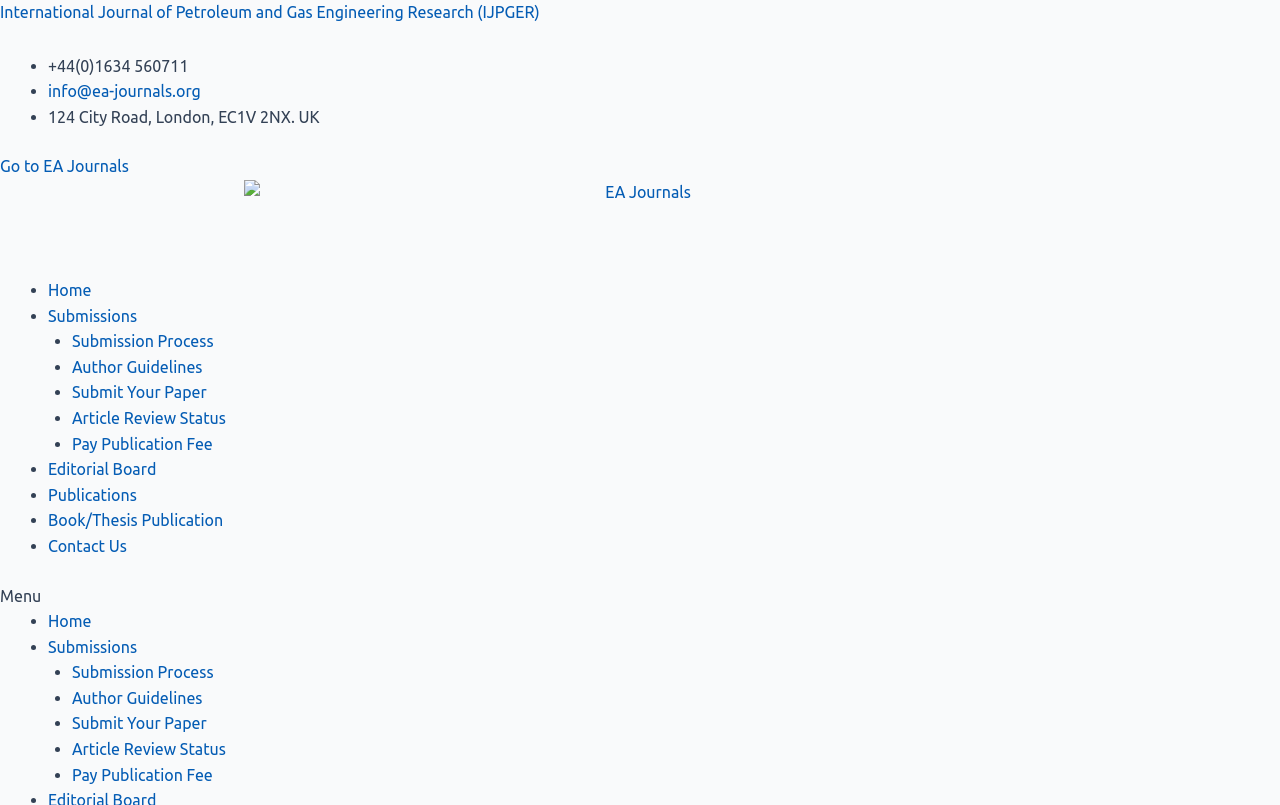Provide the bounding box coordinates of the area you need to click to execute the following instruction: "Visit Facebook page".

None